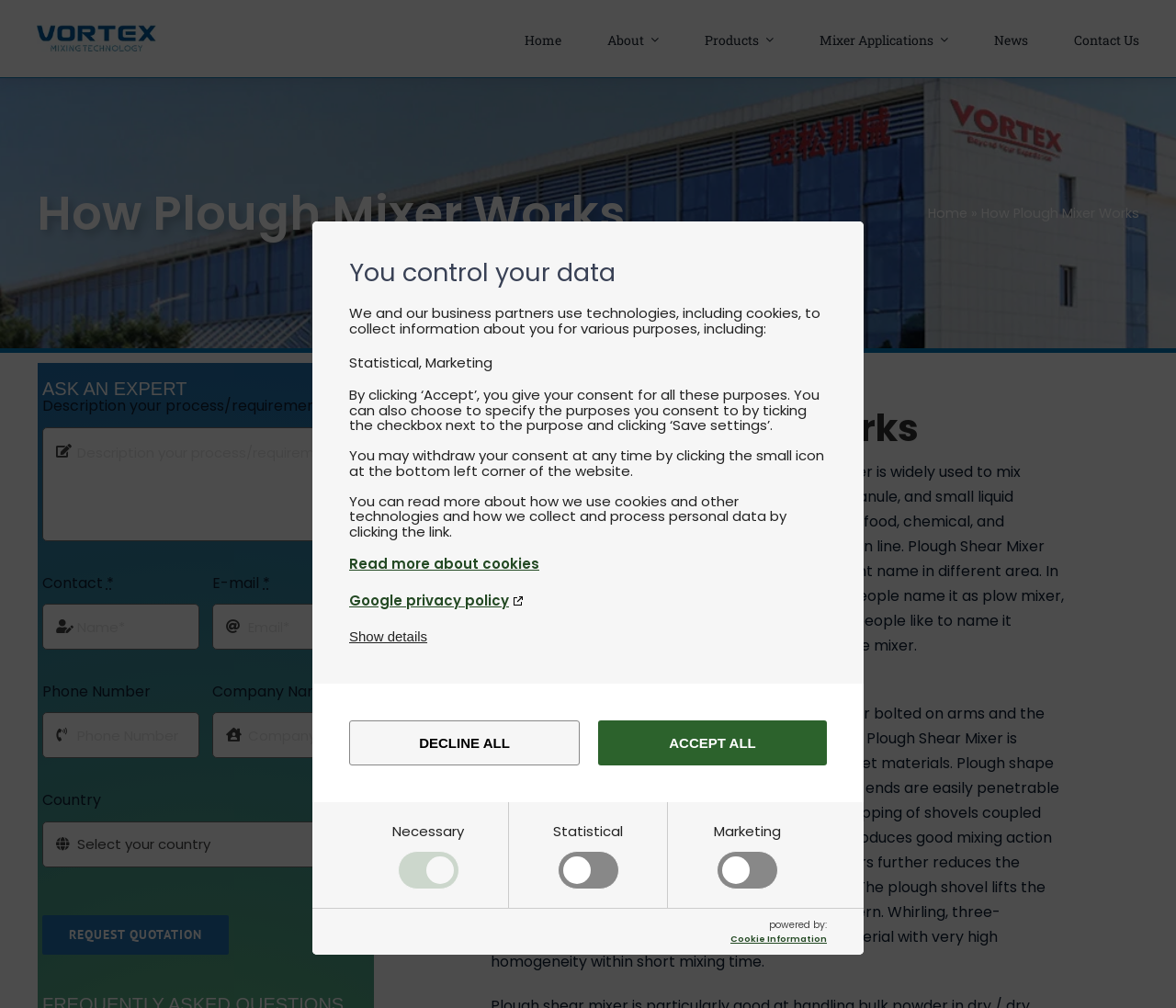Determine the bounding box coordinates of the clickable region to follow the instruction: "Request a quotation".

[0.036, 0.908, 0.194, 0.947]